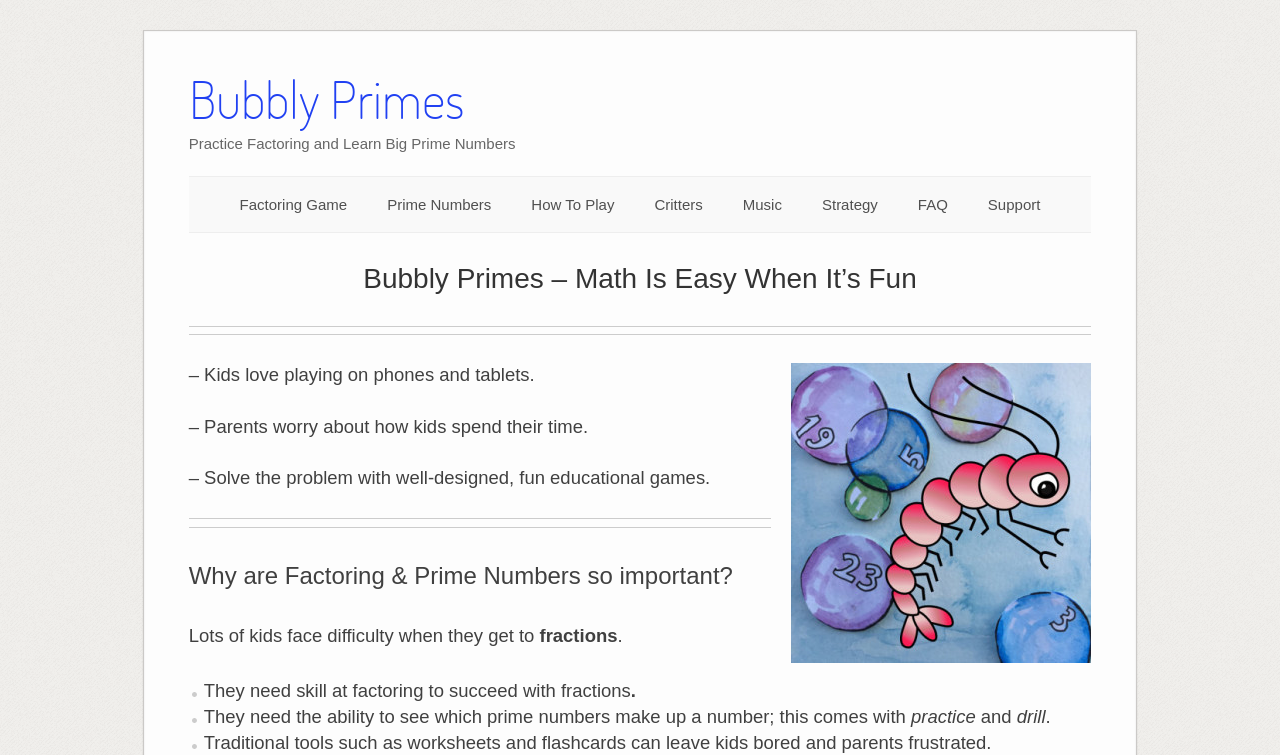Please determine the bounding box coordinates for the UI element described as: "Prime Numbers".

[0.302, 0.259, 0.384, 0.282]